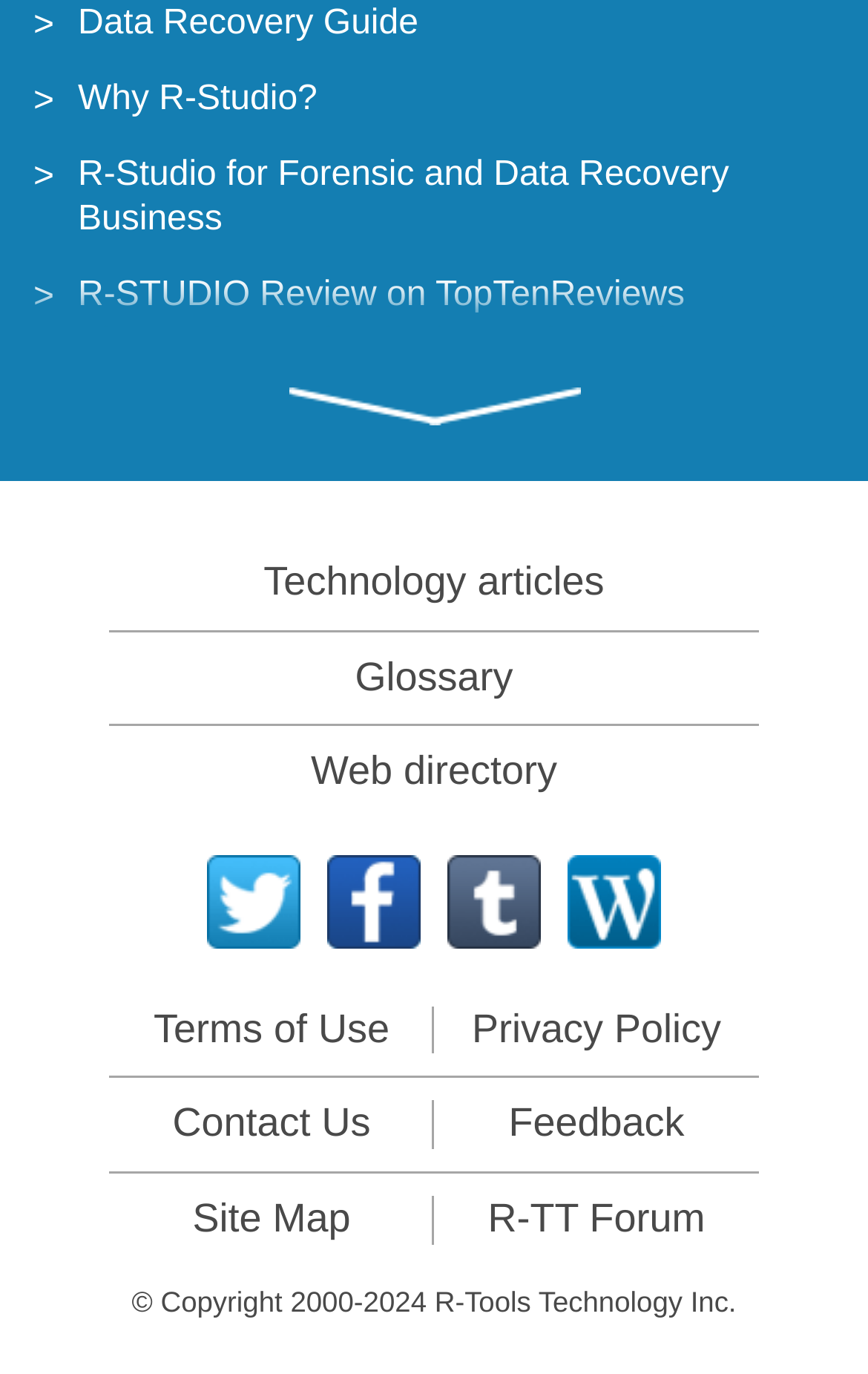Using the provided element description: "Clone Disks Before File Recovery", identify the bounding box coordinates. The coordinates should be four floats between 0 and 1 in the order [left, top, right, bottom].

[0.09, 0.793, 0.703, 0.82]